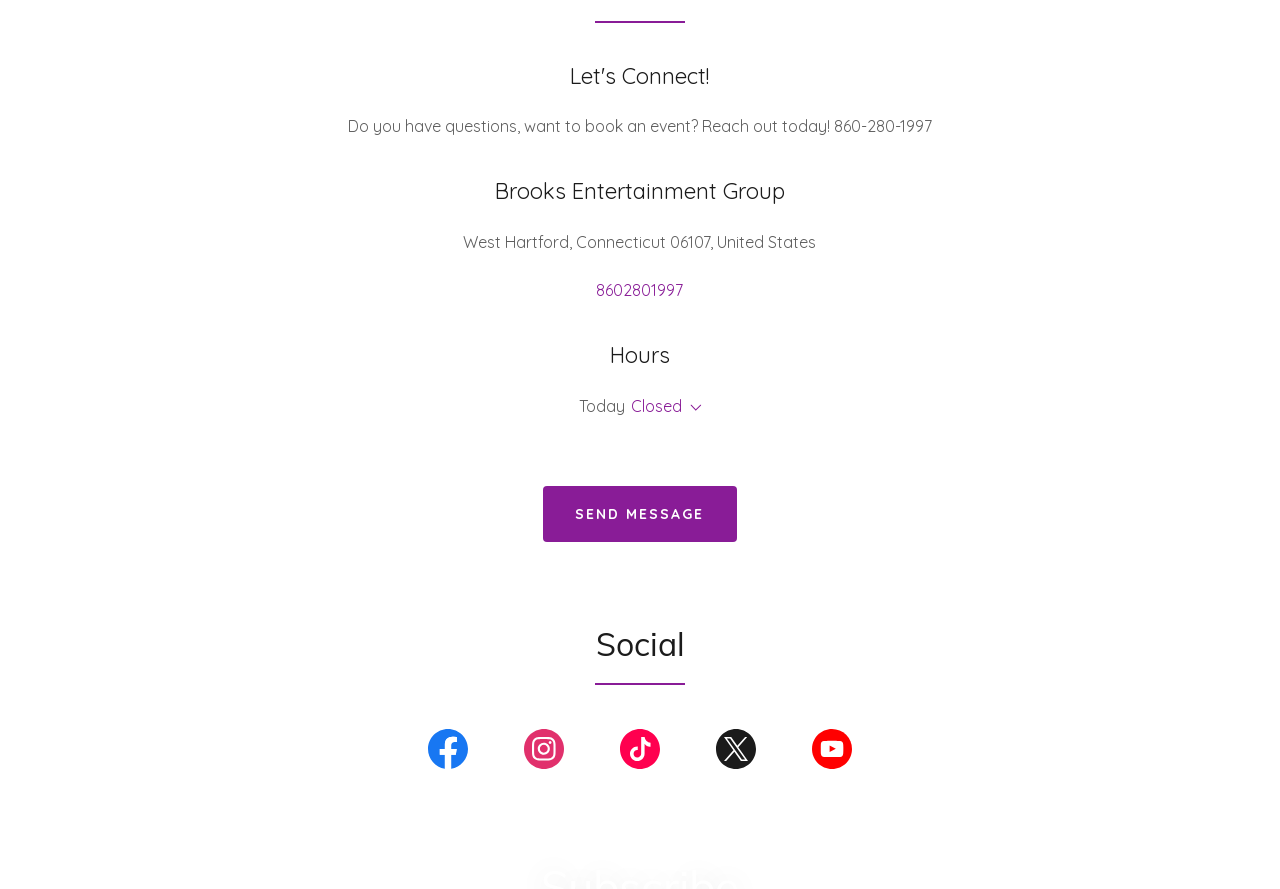Answer this question in one word or a short phrase: What is the phone number to reach out?

860-280-1997